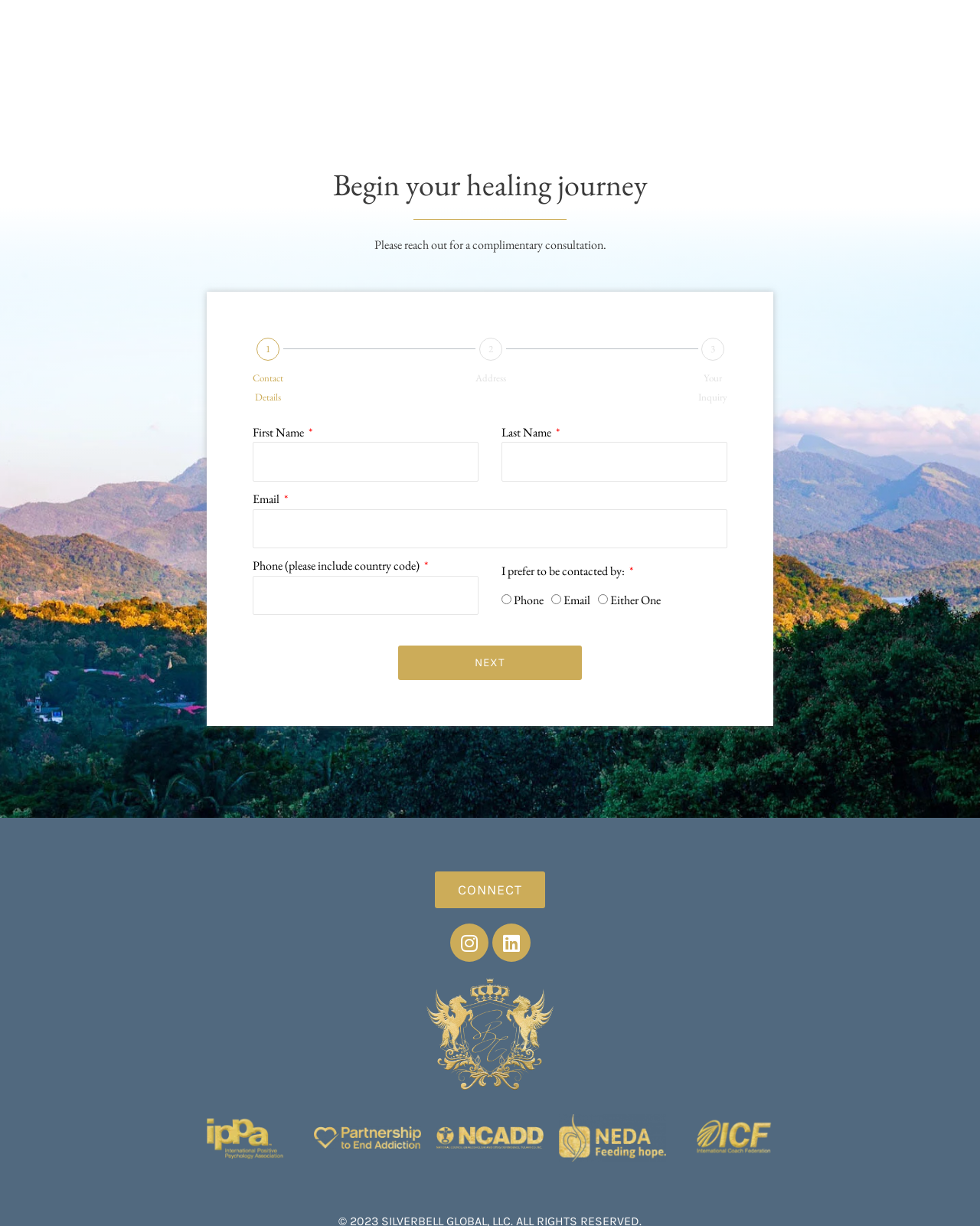What is the next step after filling out the form?
Offer a detailed and exhaustive answer to the question.

The webpage contains a form with several input fields, and a button labeled 'NEXT' at the bottom. This suggests that after filling out the form, the user should click the 'NEXT' button to proceed to the next step, which may involve submitting the form or providing additional information.